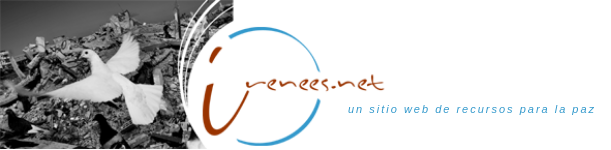Give a detailed account of the visual content in the image.

The image represents the logo of "Irenees," an online platform dedicated to peace resources. The logo features a prominent white dove, symbolizing peace, rising against a backdrop of a chaotic landscape, illustrating the contrast between hope and turmoil. Beneath the logo, the text reads "irenes.net," emphasizing its role as a resource hub for peacebuilding efforts. Accompanying this is the phrase "un sitio web de recursos para la paz," which translates to "a website of resources for peace," further underscoring the mission of the platform to promote the exchange of knowledge and experiences in the pursuit of peaceful resolutions. The design combines elements of tranquility and resilience, effectively conveying the commitment to fostering dialogue and understanding in conflict-affected areas.